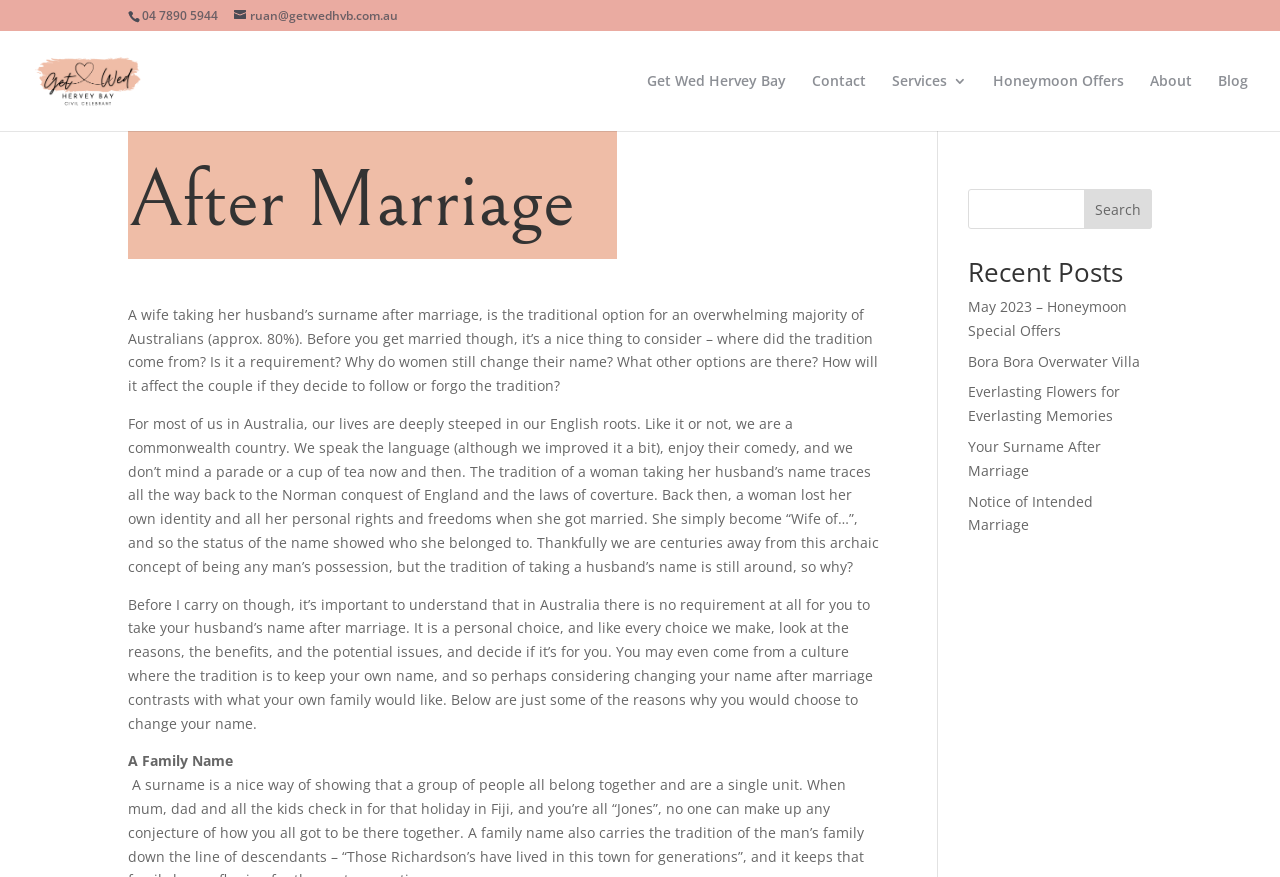How many links are in the navigation menu?
Refer to the image and offer an in-depth and detailed answer to the question.

The navigation menu is located at the top of the webpage and contains 6 links: 'Get Wed Hervey Bay', 'Contact', 'Services 3', 'Honeymoon Offers', 'About', and 'Blog'. These links are arranged horizontally and have bounding box coordinates that indicate their vertical positions.